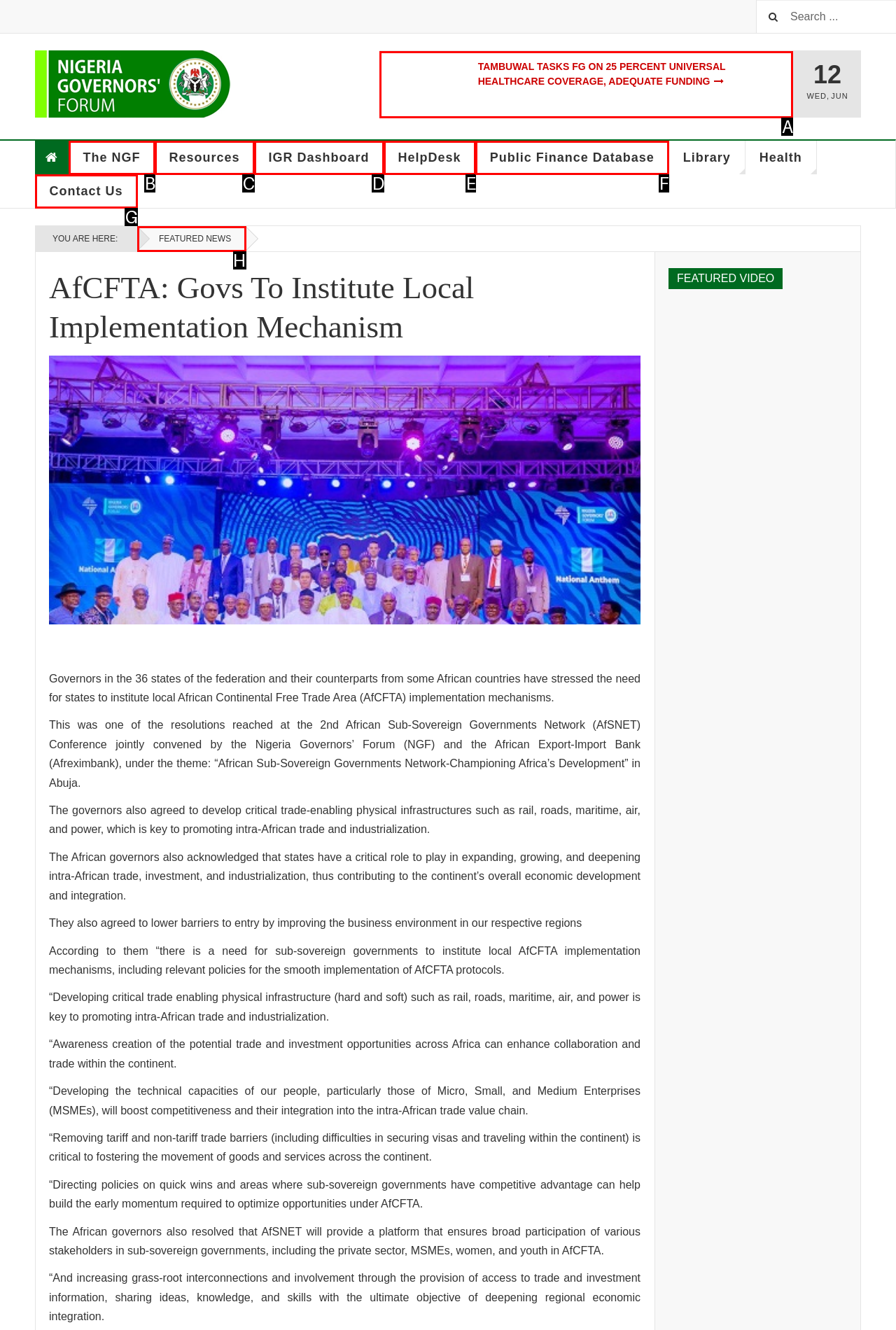Tell me which one HTML element best matches the description: The NGF
Answer with the option's letter from the given choices directly.

B